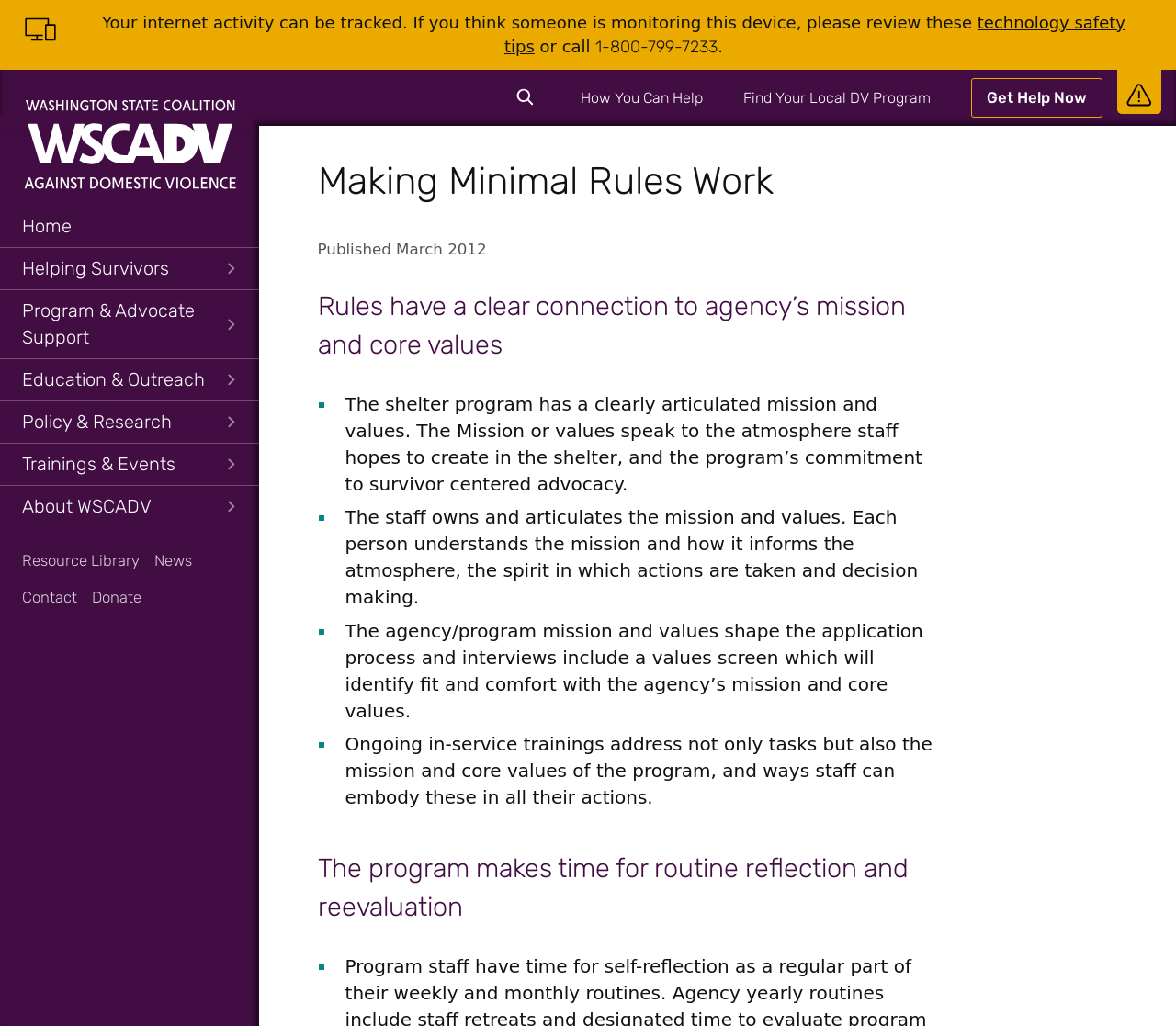Please provide a detailed answer to the question below by examining the image:
What is the purpose of the 'Quick Links' section?

The 'Quick Links' section appears to be a navigation menu that provides users with quick access to important pages on the website, such as the 'Resource Library', 'News', 'Contact', and 'Donate' pages. This section is likely intended to facilitate easy navigation and access to key information on the website.